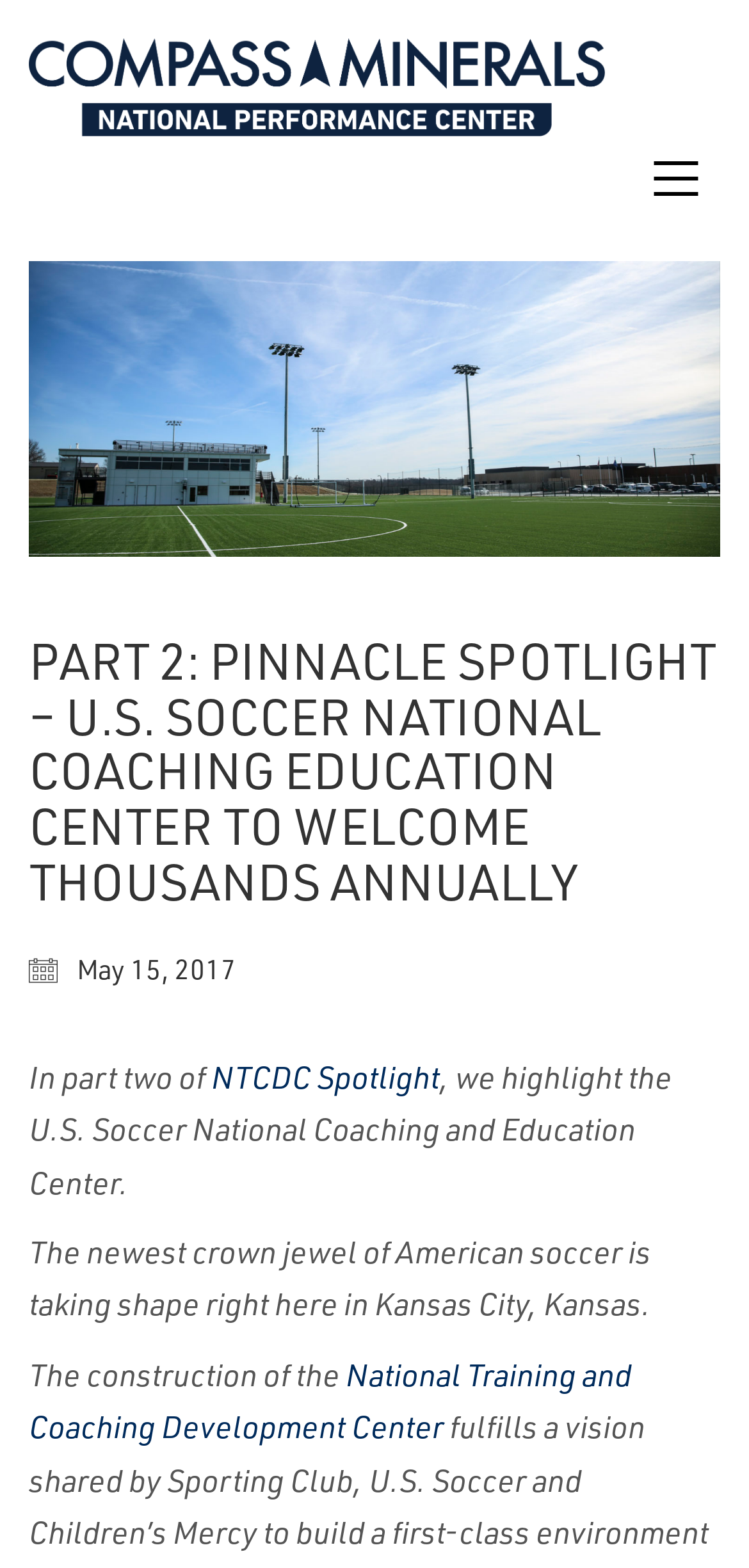Provide the bounding box coordinates of the HTML element this sentence describes: ".img-2311 { background-color: #486030; }". The bounding box coordinates consist of four float numbers between 0 and 1, i.e., [left, top, right, bottom].

[0.038, 0.167, 0.962, 0.355]